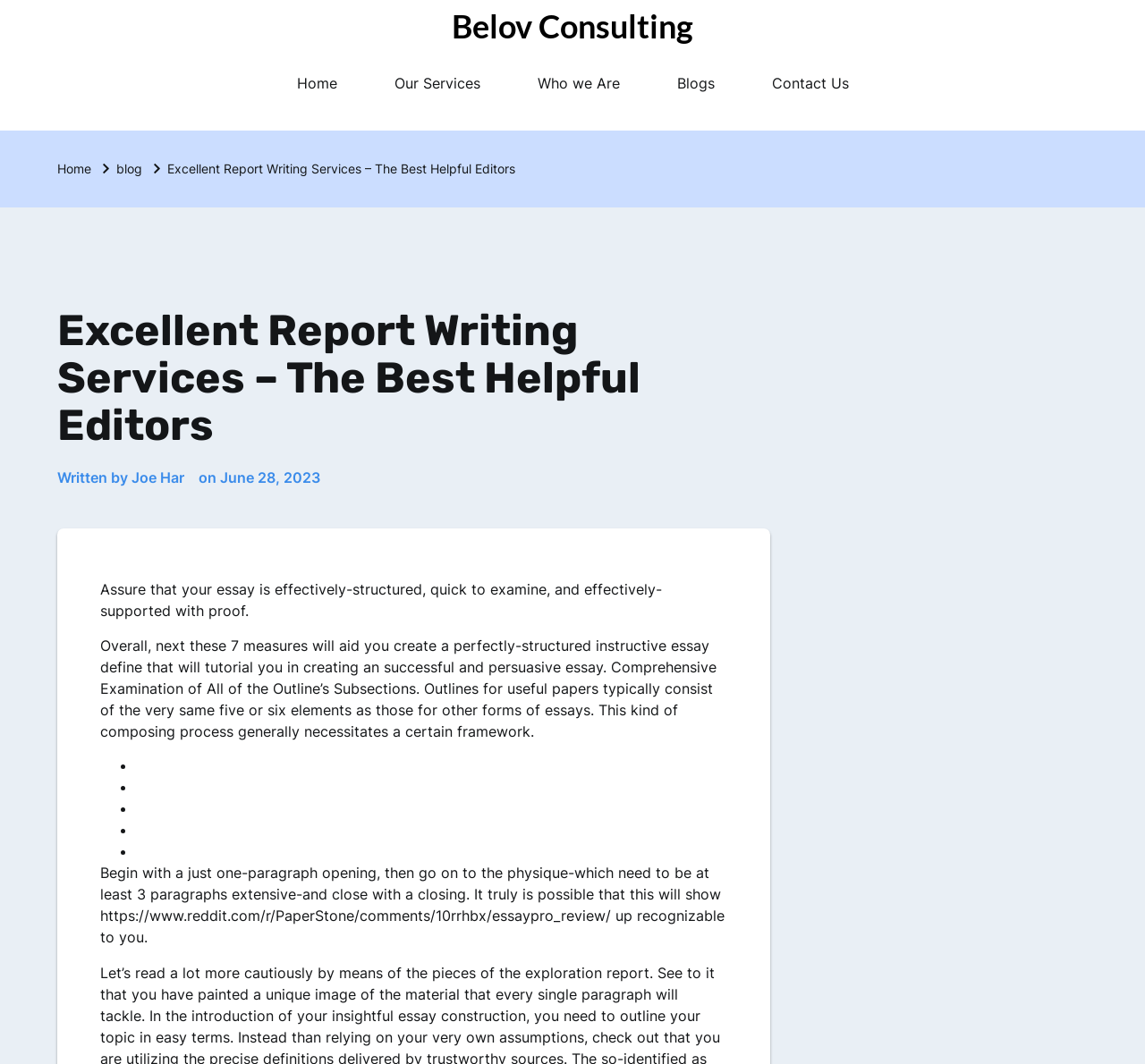Can you provide the bounding box coordinates for the element that should be clicked to implement the instruction: "Read the article title"?

[0.146, 0.151, 0.45, 0.165]